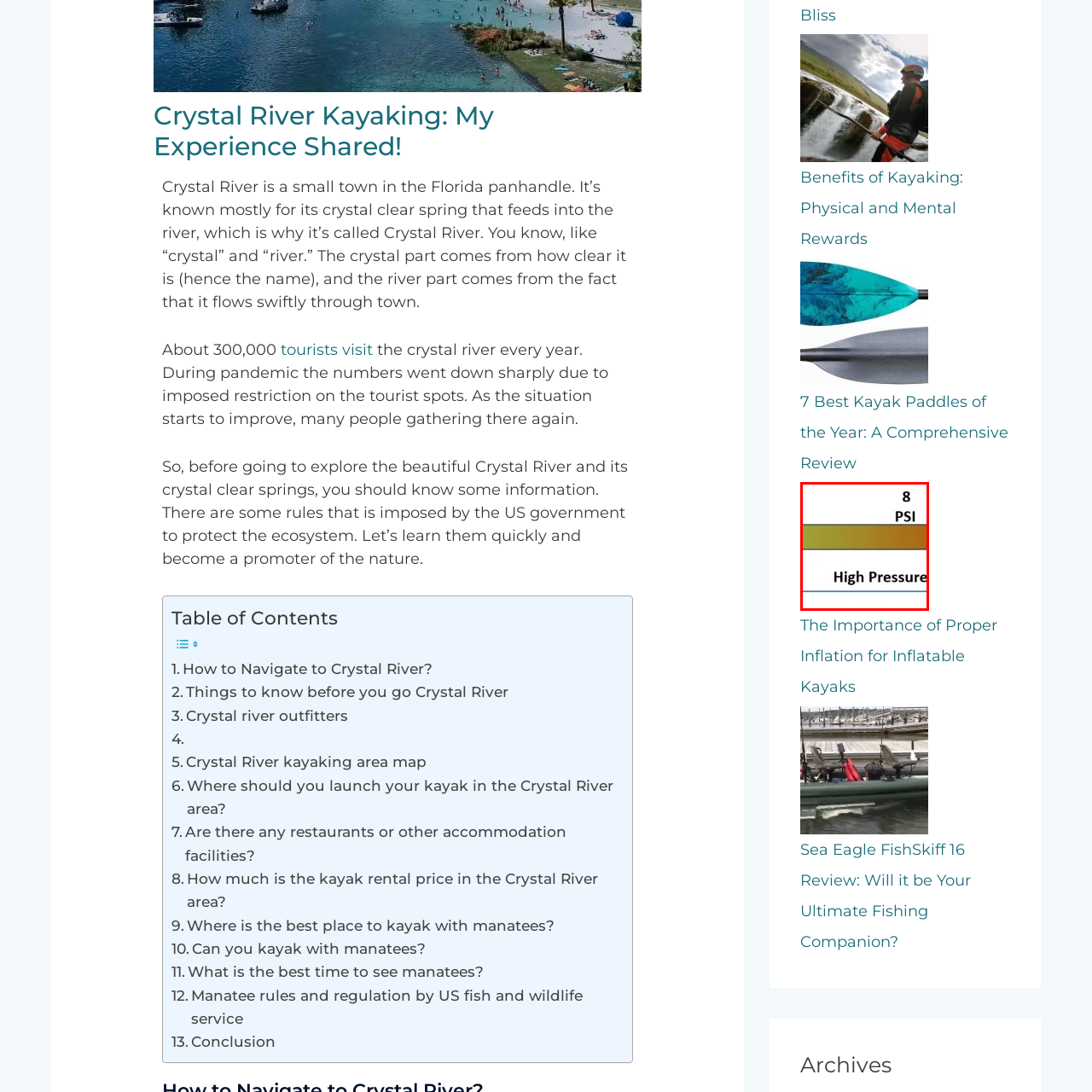Look closely at the image within the red-bordered box and thoroughly answer the question below, using details from the image: What is the title of the article?

The image is part of a broader discussion on the significance of proper inflation techniques in the article titled 'The Importance of Proper Inflation for Inflatable Kayaks', which suggests that the article focuses on the importance of proper inflation for inflatable kayaks.